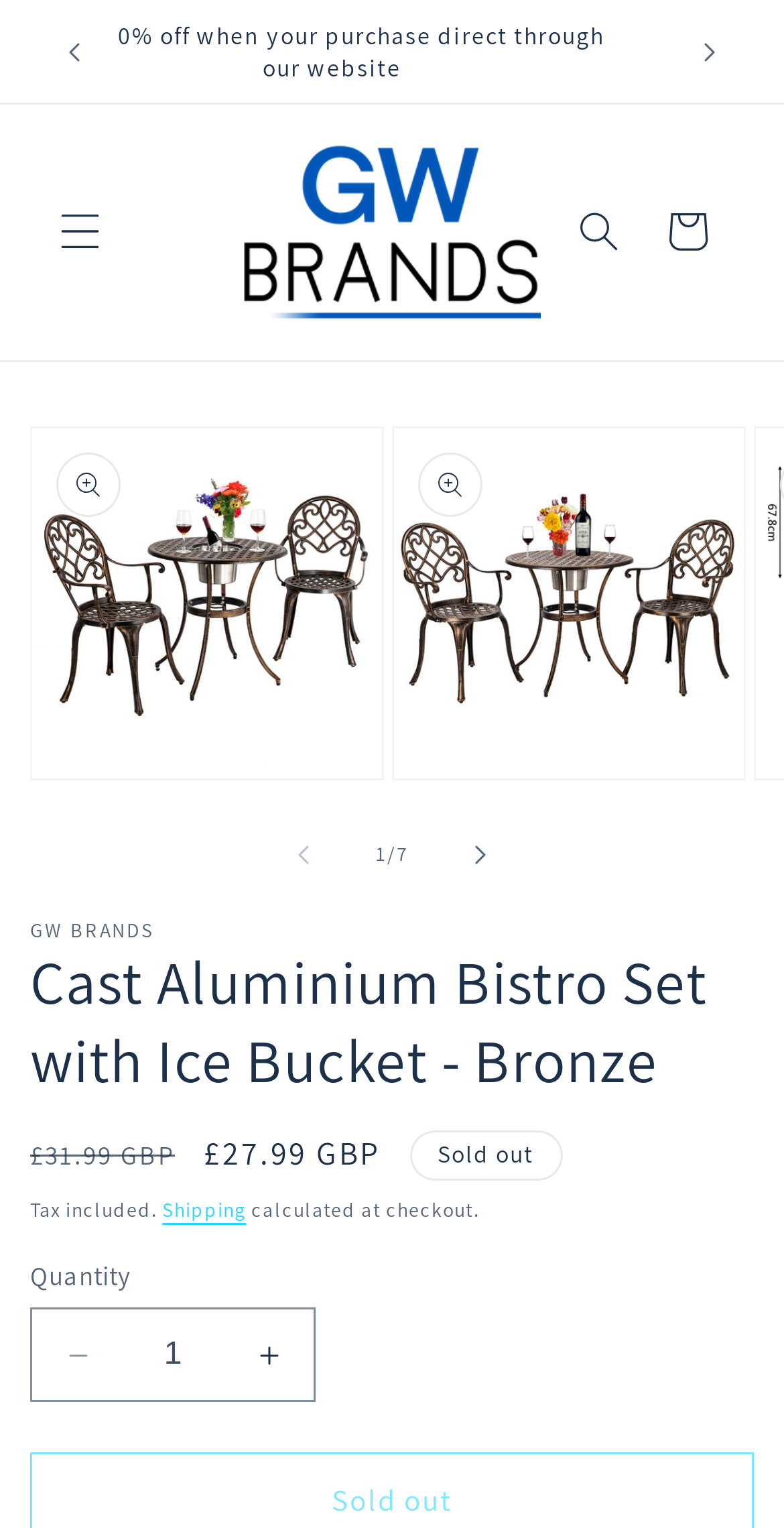Provide the bounding box coordinates of the HTML element this sentence describes: "Shipping". The bounding box coordinates consist of four float numbers between 0 and 1, i.e., [left, top, right, bottom].

[0.207, 0.783, 0.314, 0.8]